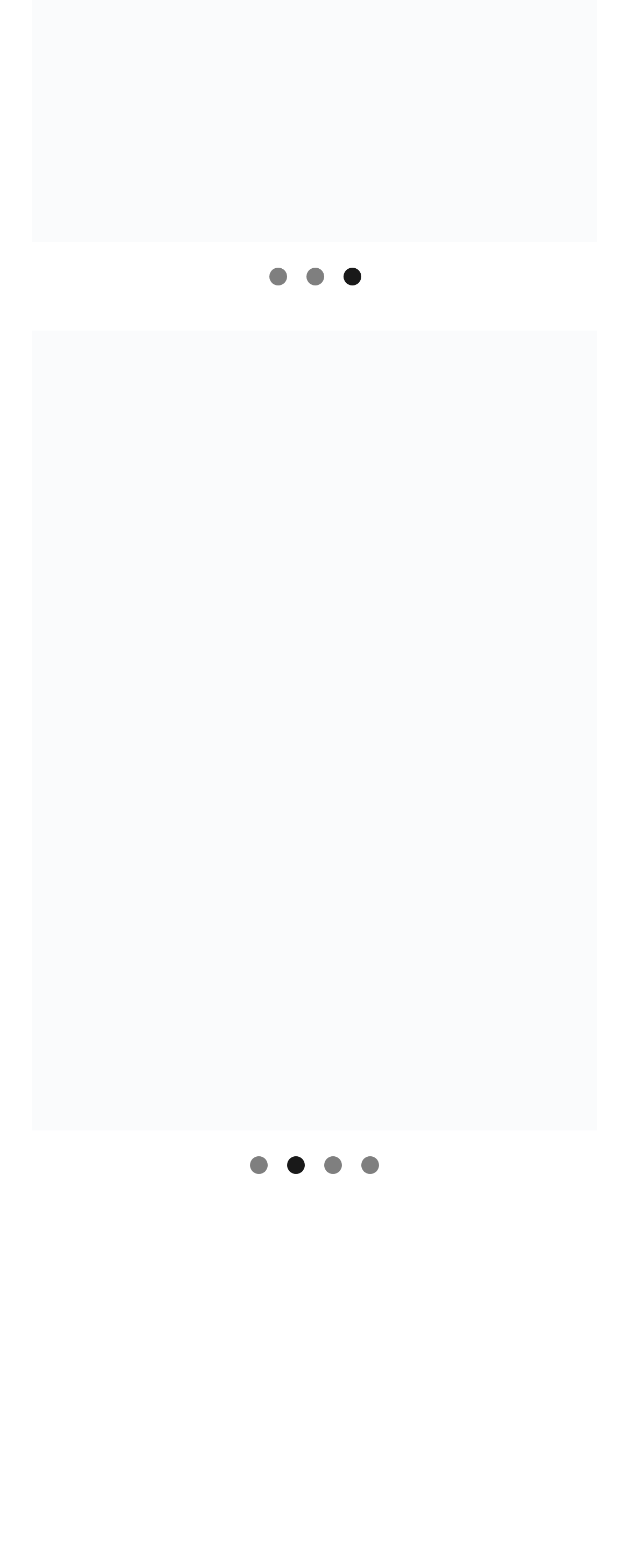Identify the bounding box coordinates of the section to be clicked to complete the task described by the following instruction: "Go to slide 3". The coordinates should be four float numbers between 0 and 1, formatted as [left, top, right, bottom].

[0.545, 0.17, 0.573, 0.182]